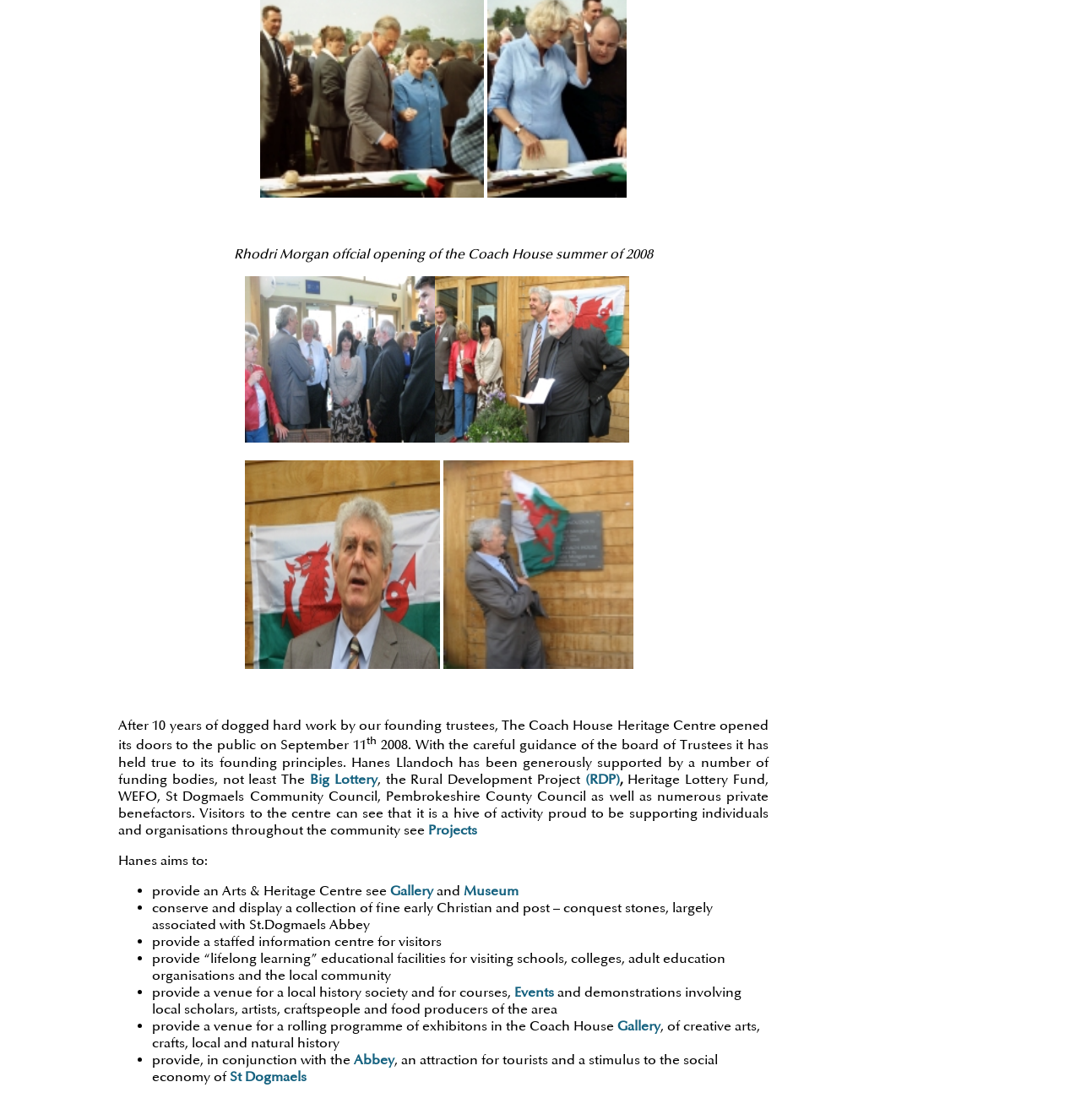What is the name of the heritage centre?
Give a detailed explanation using the information visible in the image.

I found the answer by reading the text on the webpage, which mentions 'The Coach House Heritage Centre opened its doors to the public on September 11, 2008.' This indicates that The Coach House is the name of the heritage centre.